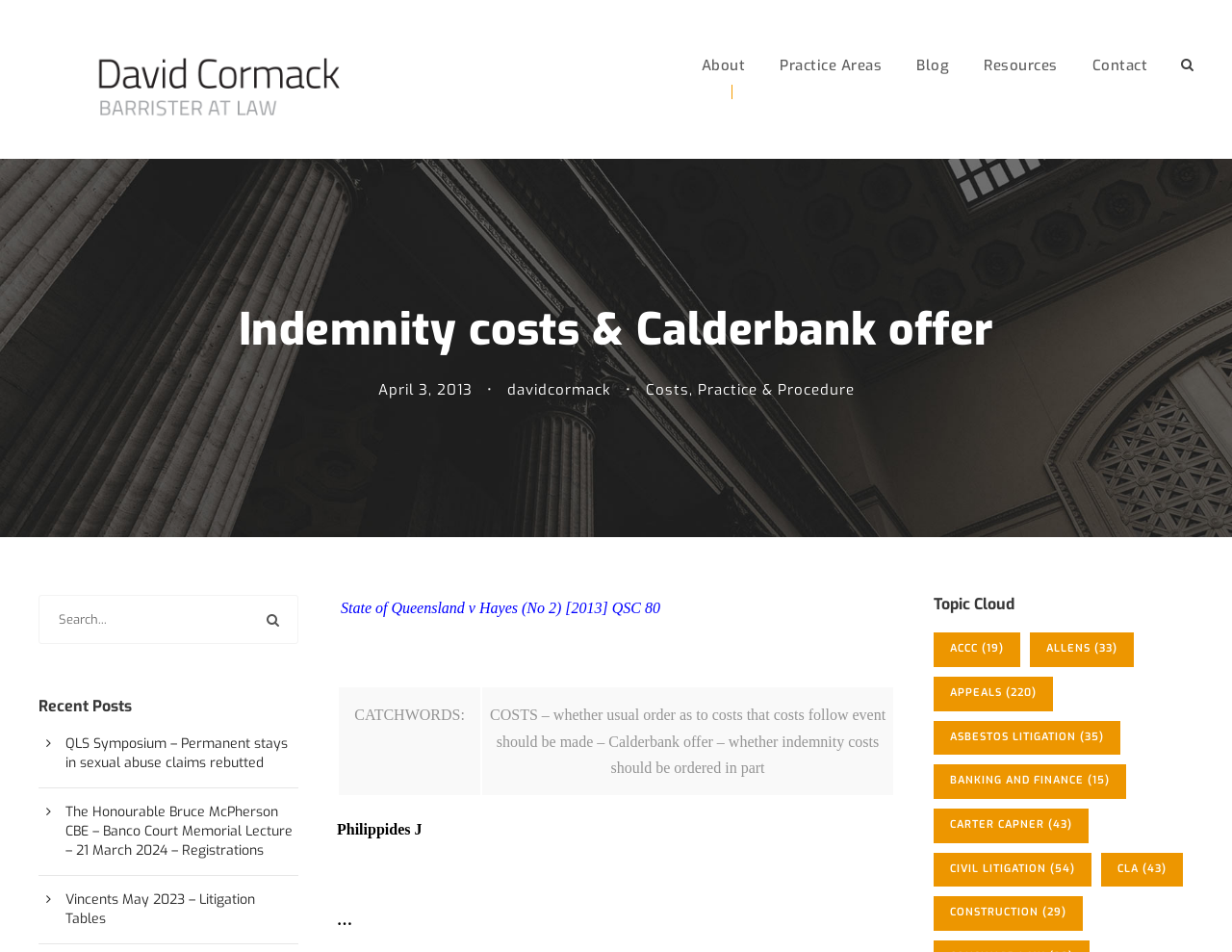Extract the main heading from the webpage content.

Indemnity costs & Calderbank offer